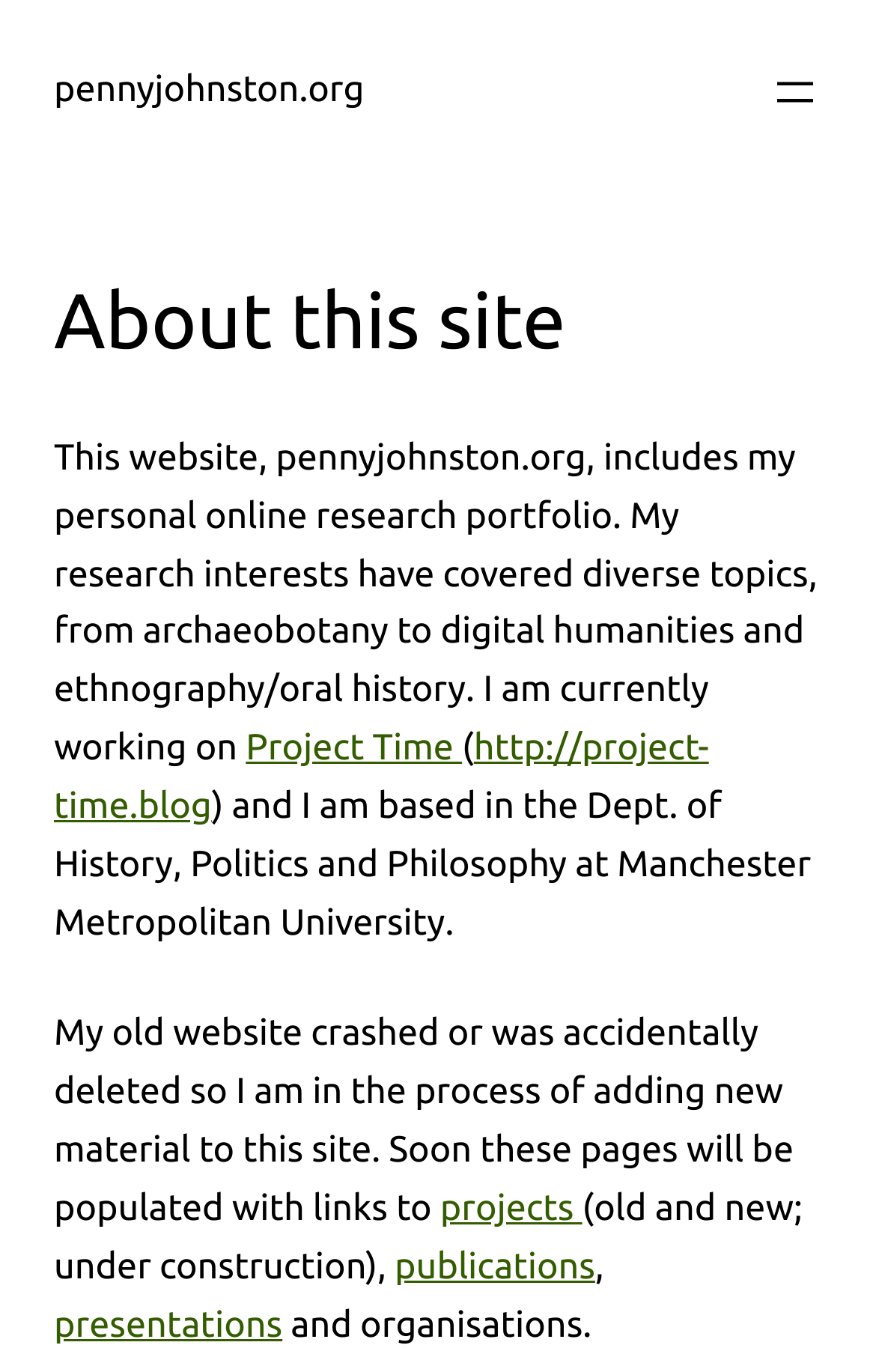Look at the image and answer the question in detail:
What is the author's old website status?

The author mentions that their old website crashed or was accidentally deleted, which is indicated in the StaticText element with the text 'My old website crashed or was accidentally deleted so I am in the process of adding new material to this site.'